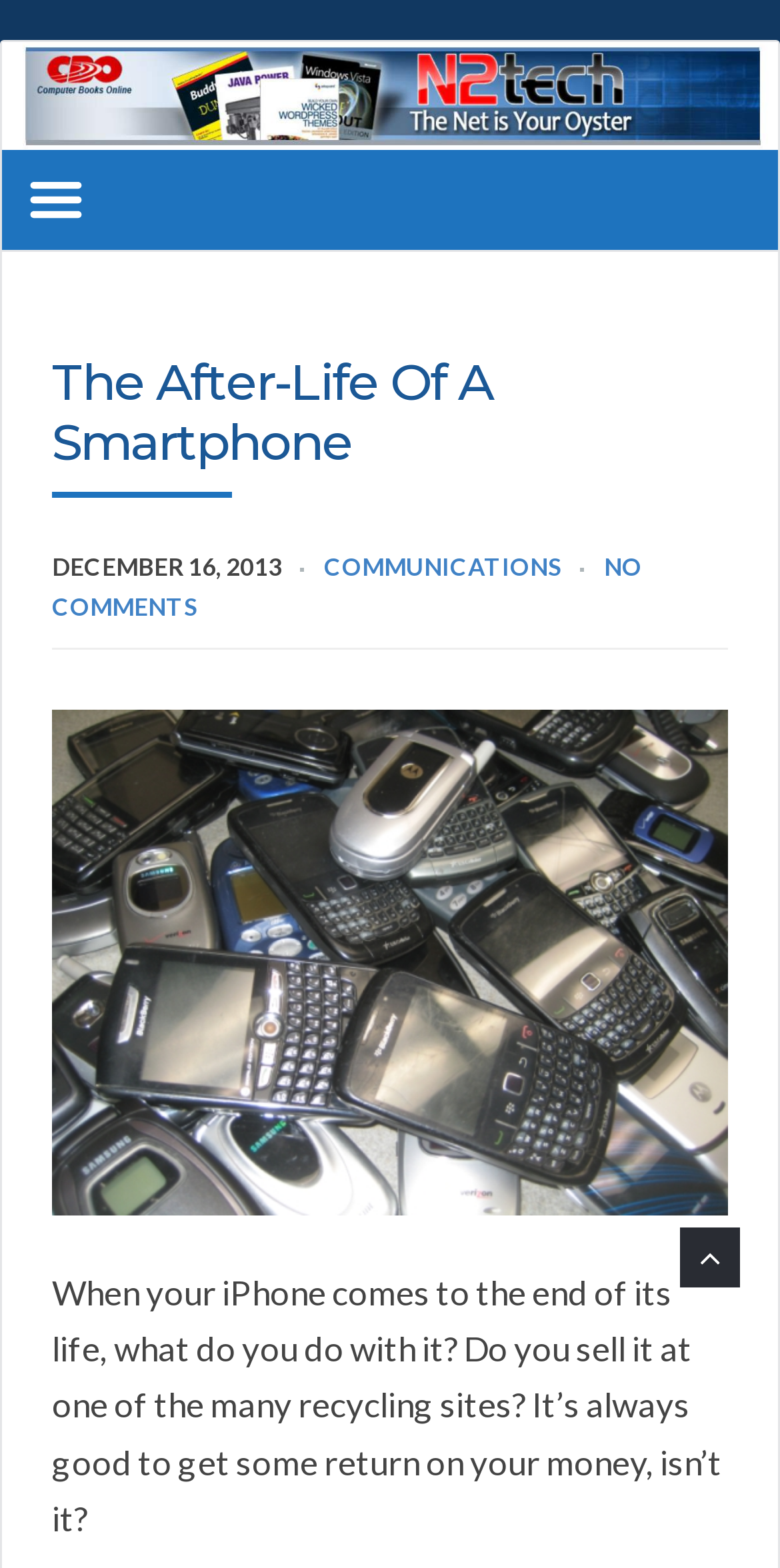Write a detailed summary of the webpage.

The webpage is about the after-life of a smartphone, specifically discussing what to do with an iPhone at the end of its life. At the top, there is a link to "Computer Books Online's N2Tech" and a small image. Below this, there is a heading that reads "The After-Life Of A Smartphone". 

To the right of the heading, there is a date "DECEMBER 16, 2013". Further down, there are two links, one labeled "COMMUNICATIONS" and another labeled "NO COMMENTS". 

On the left side of the page, there is a large image related to cellphone recycling. Below the image, there is a paragraph of text that asks what to do with an iPhone at the end of its life, suggesting selling it at a recycling site to get some return on the money.